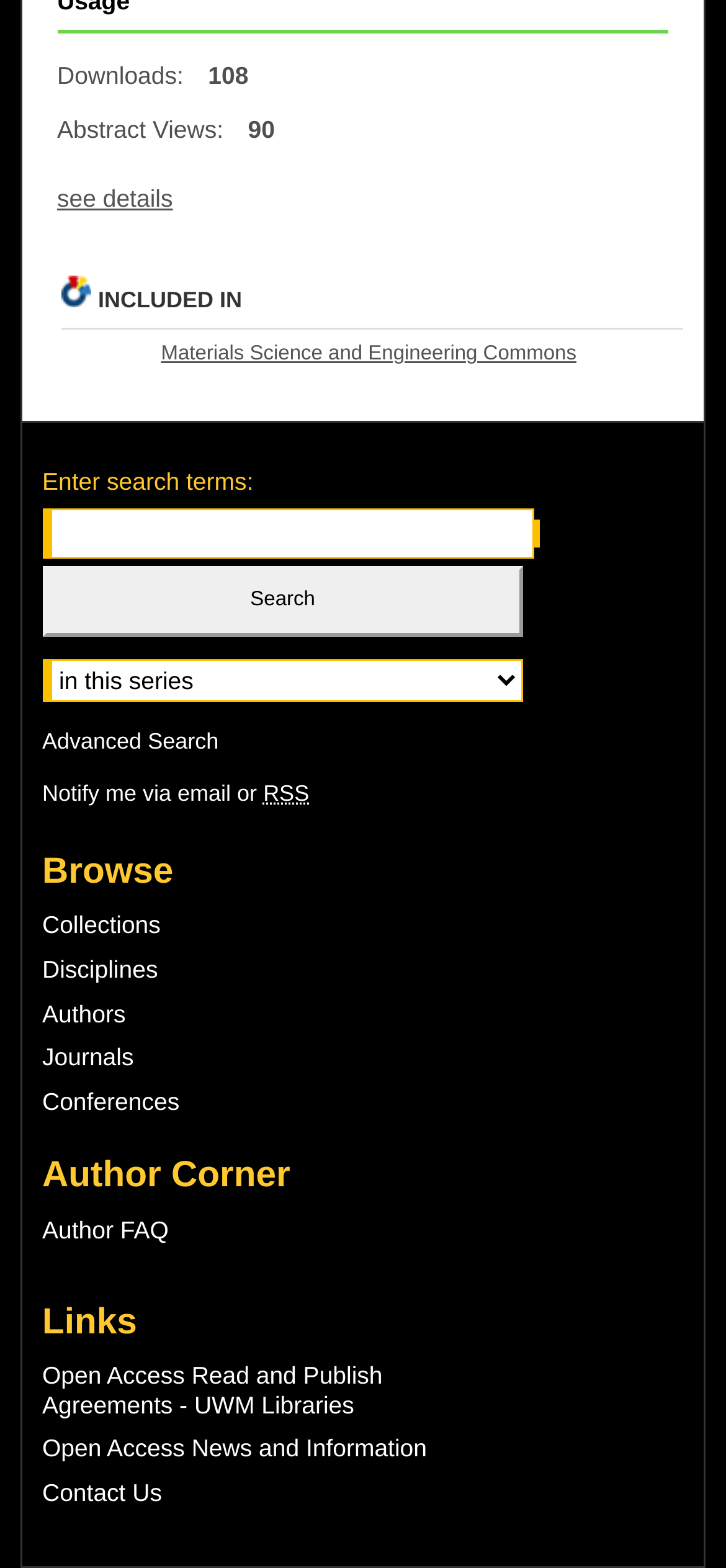Carefully examine the image and provide an in-depth answer to the question: How many headings are available on the webpage?

The webpage has four headings: 'Browse', 'Author Corner', 'Links', and an unnamed heading at the top of the page.